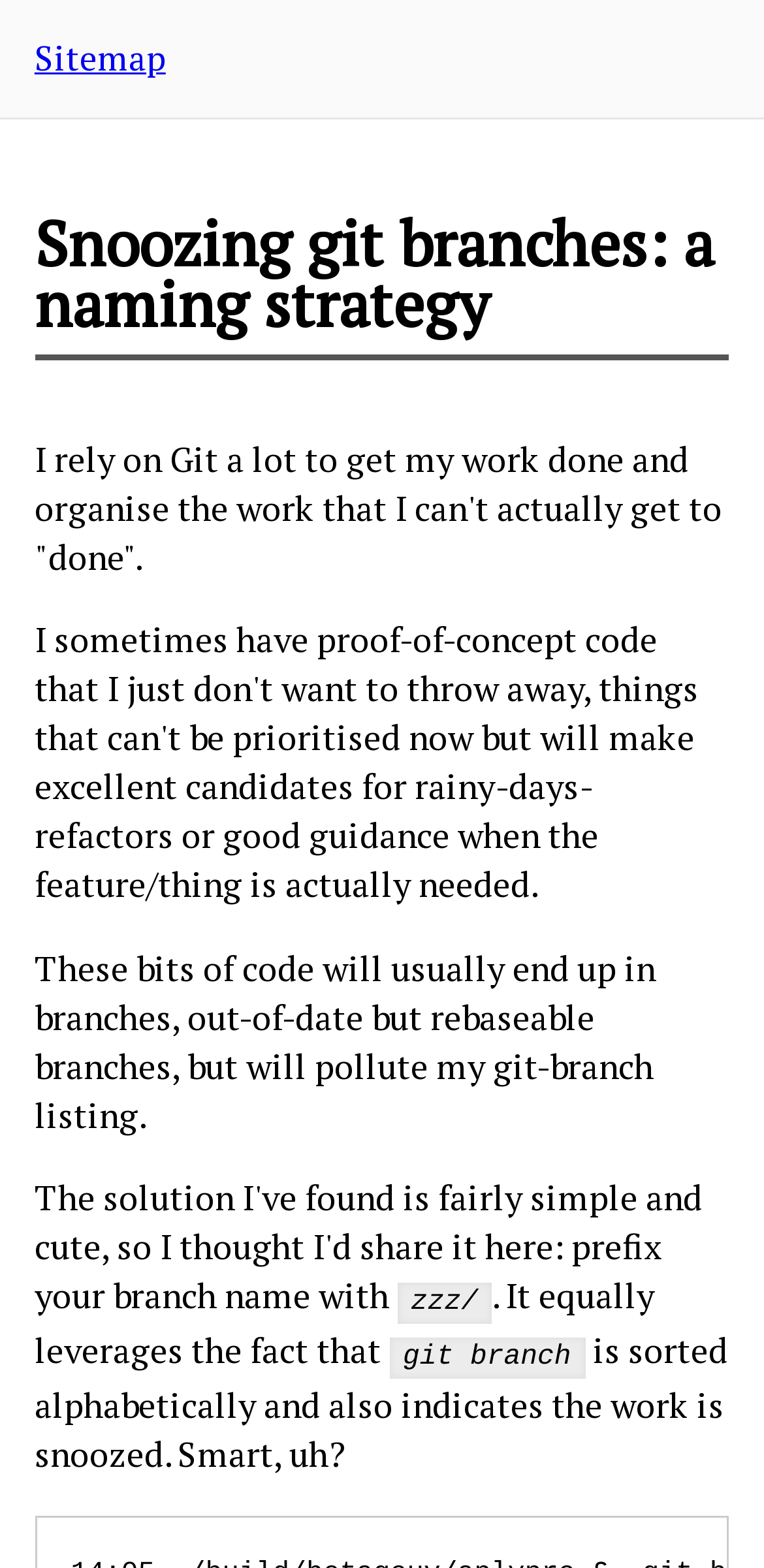Craft a detailed narrative of the webpage's structure and content.

This webpage is Steph's personal website, with a focus on a blog post titled "Snoozing git branches: a naming strategy". At the top left, there is a link to the sitemap. Below the title, there is a heading with the same title as the webpage, taking up most of the width of the page. 

The main content of the webpage is a series of paragraphs discussing the author's reliance on Git for work organization and the issue of out-of-date branches polluting the Git branch listing. The text is arranged in a vertical column, with each paragraph building on the previous one. 

Towards the bottom of the page, there is a code snippet "zzz/" positioned to the right of the main text column. Following this, there is a brief explanation of how the naming strategy leverages the alphabetical sorting of Git branches, with the text "git branch" highlighted in some way. The final sentence of the post is a humorous remark about the cleverness of this approach.